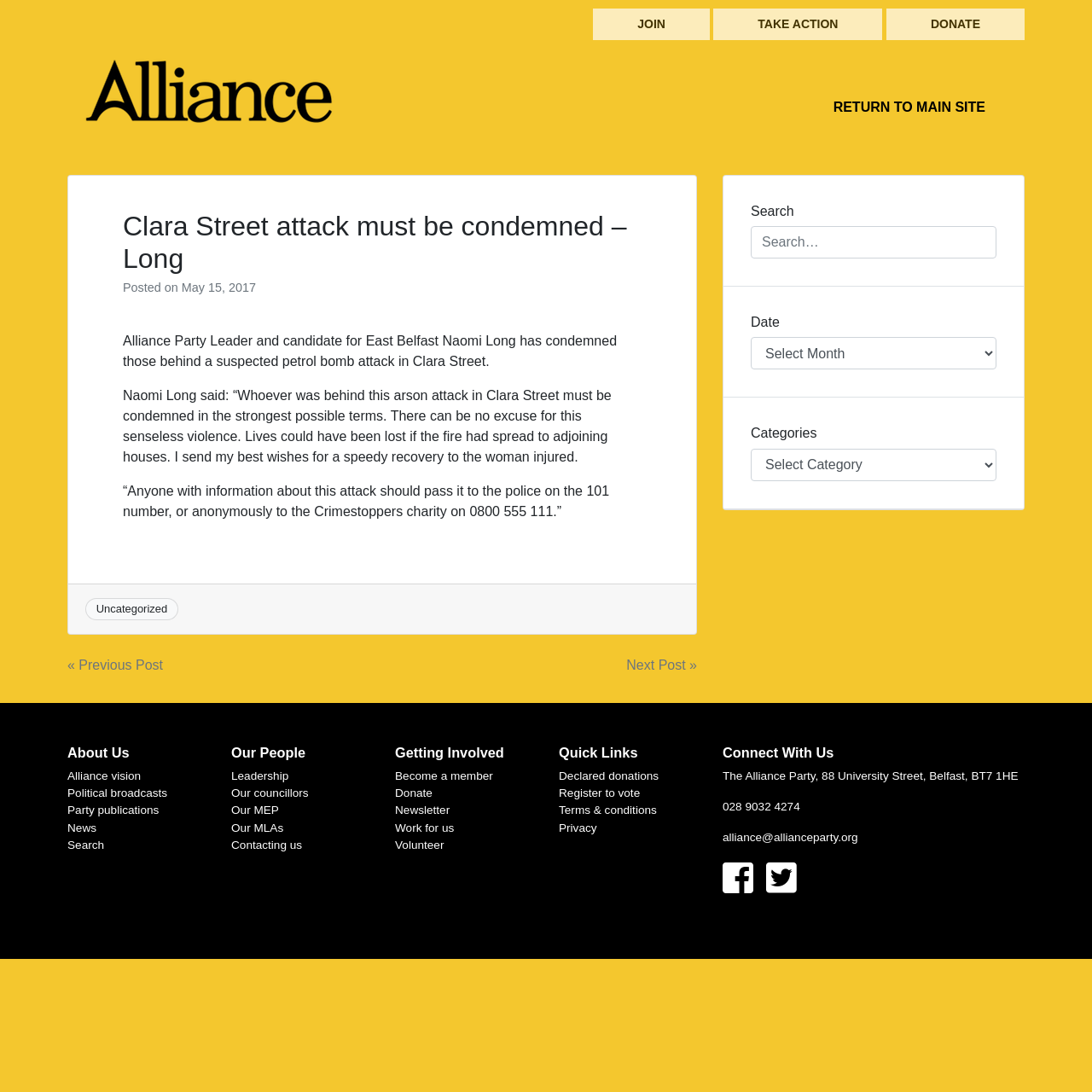Respond to the question below with a single word or phrase:
What is the topic of the post?

Condemning a petrol bomb attack